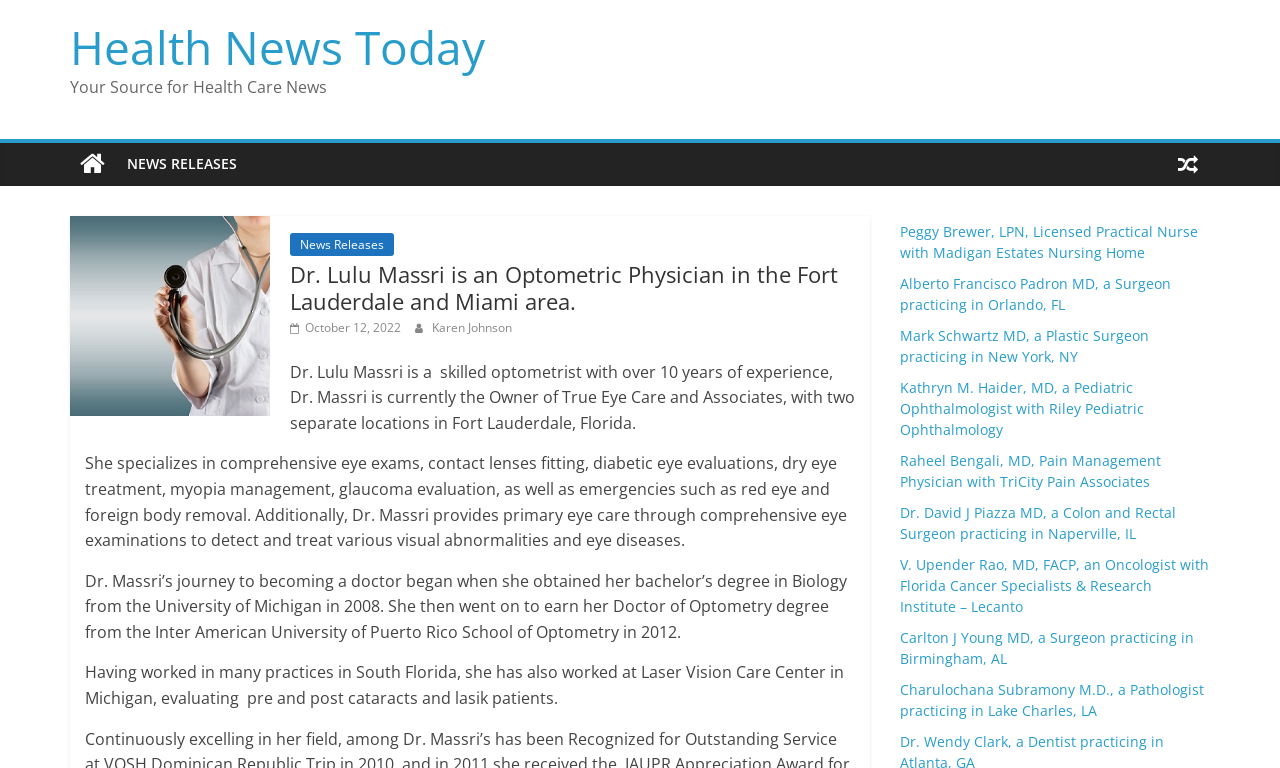Extract the text of the main heading from the webpage.

Dr. Lulu Massri is an Optometric Physician in the Fort Lauderdale and Miami area.